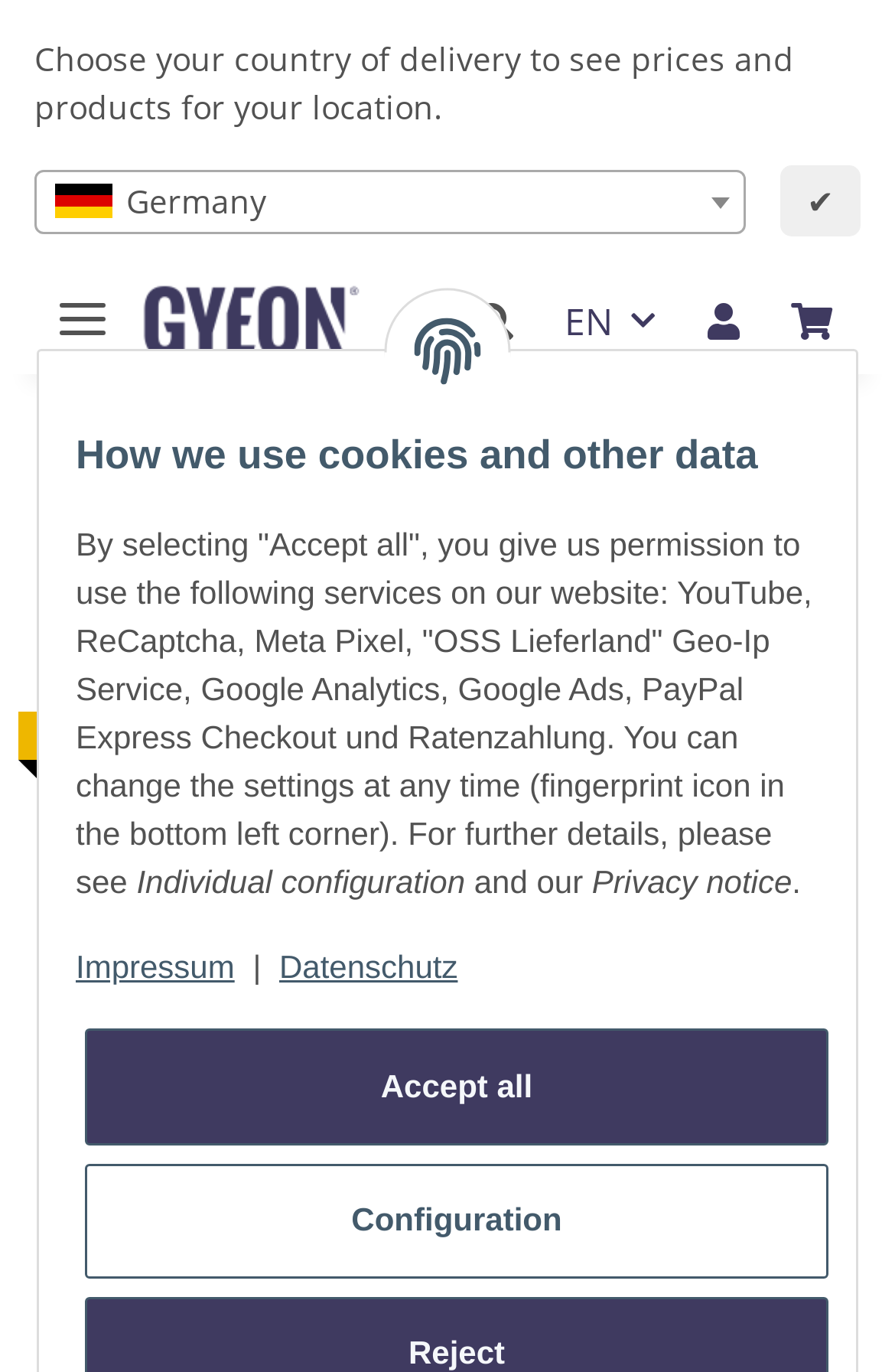Provide the bounding box for the UI element matching this description: "Guidewirelabs".

None